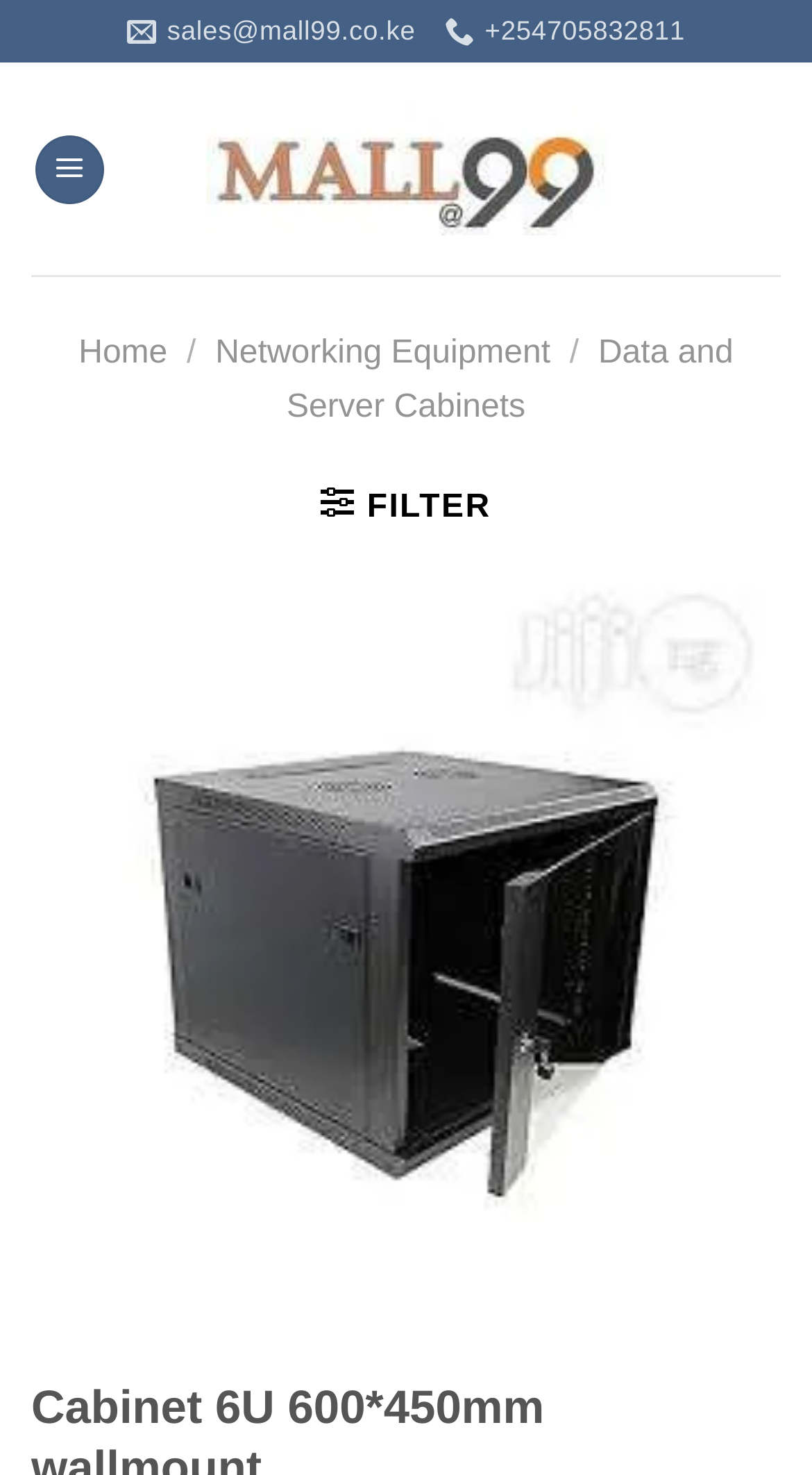How many images are there on the page?
Look at the image and respond with a one-word or short phrase answer.

3